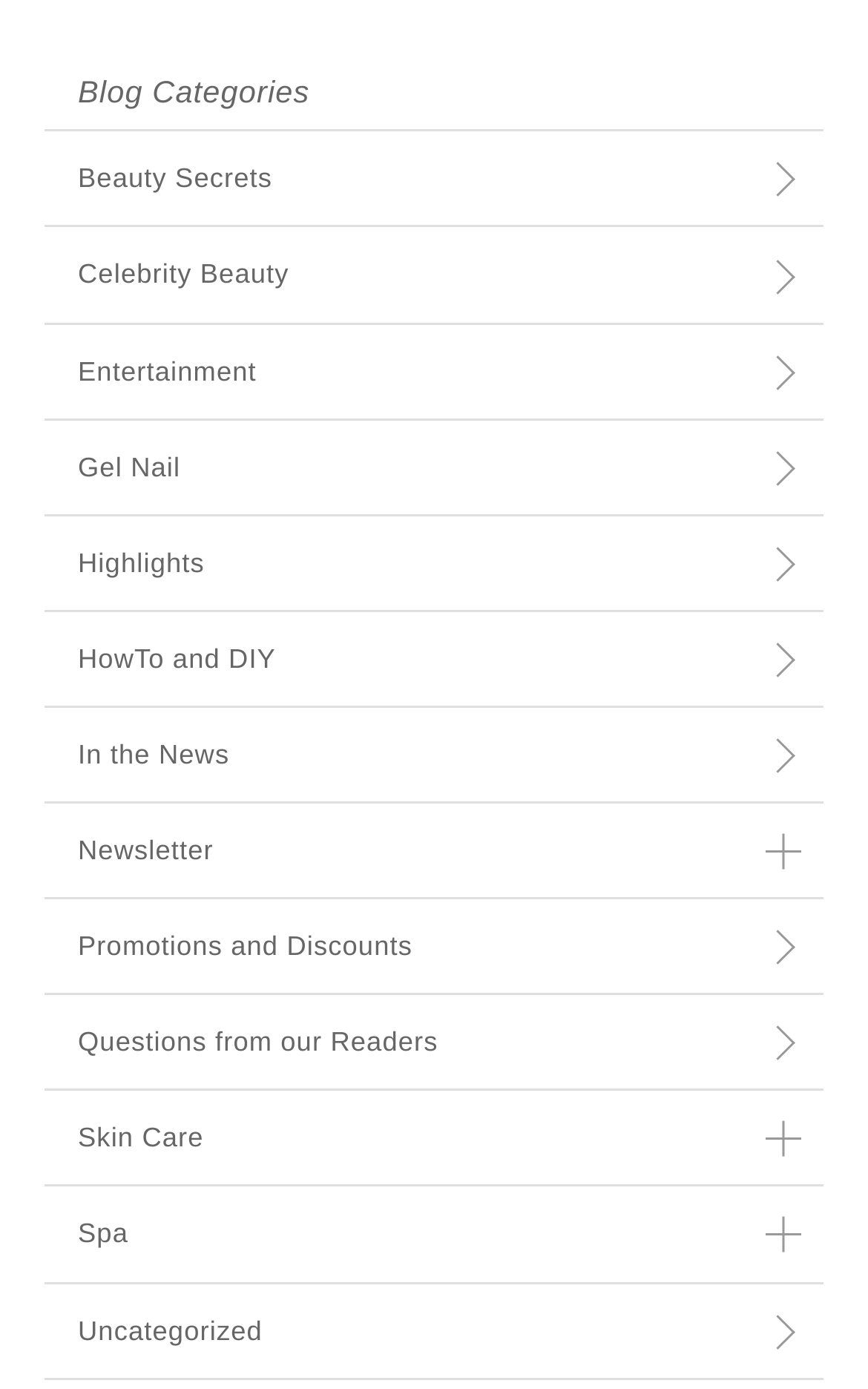How many categories are listed on this webpage? Based on the image, give a response in one word or a short phrase.

15